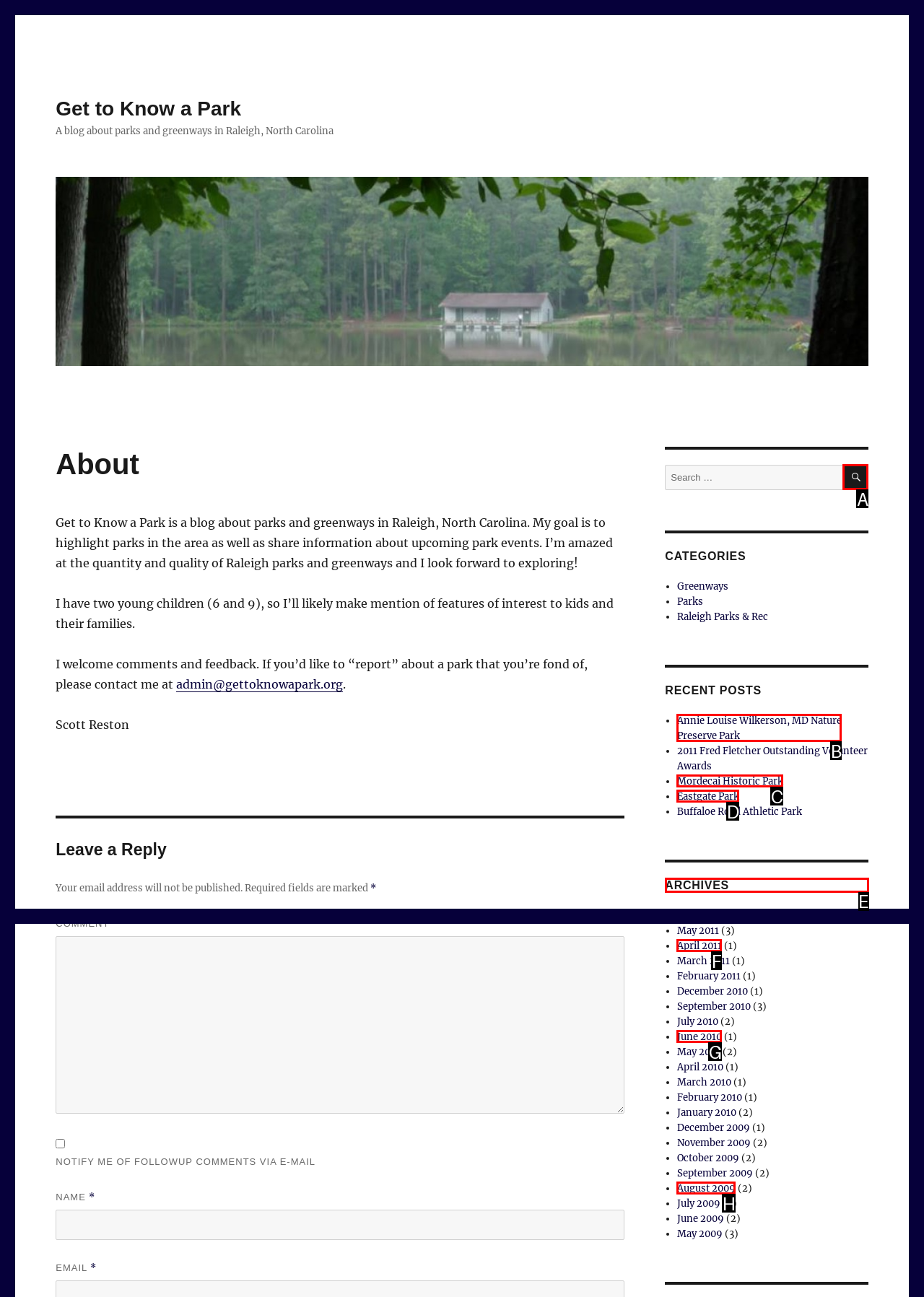To achieve the task: View archives, indicate the letter of the correct choice from the provided options.

E